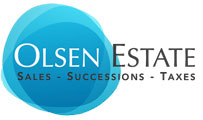Analyze the image and answer the question with as much detail as possible: 
What services does Olsen Estate offer?

The services offered by Olsen Estate can be determined by reading the phrases 'Sales - Successions - Taxes' written below the main name of the company in the logo, which indicates the areas of expertise of the estate agency.